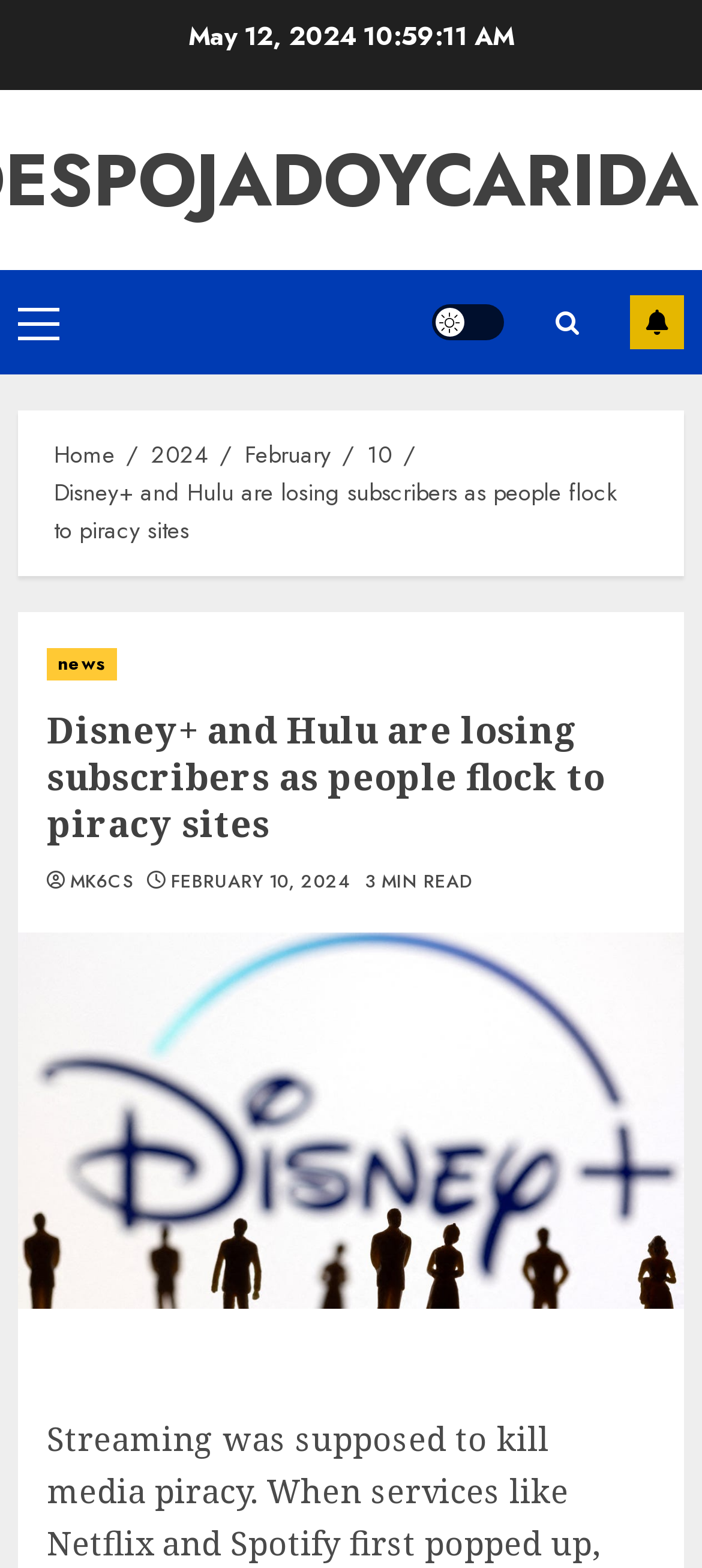Please mark the bounding box coordinates of the area that should be clicked to carry out the instruction: "Read news".

[0.067, 0.414, 0.168, 0.434]